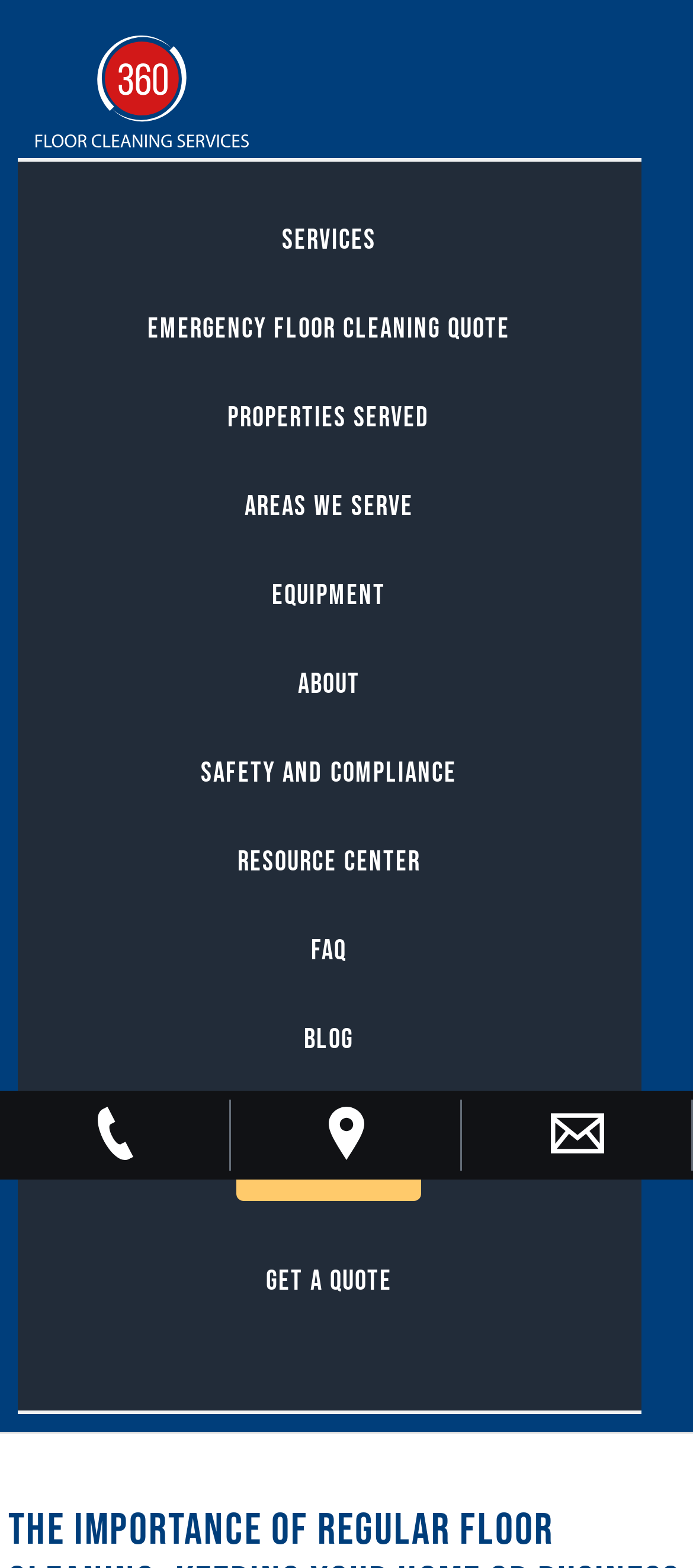Determine the webpage's heading and output its text content.

The Importance of Regular Floor Cleaning: Keeping Your Home or Business Safe and Healthy